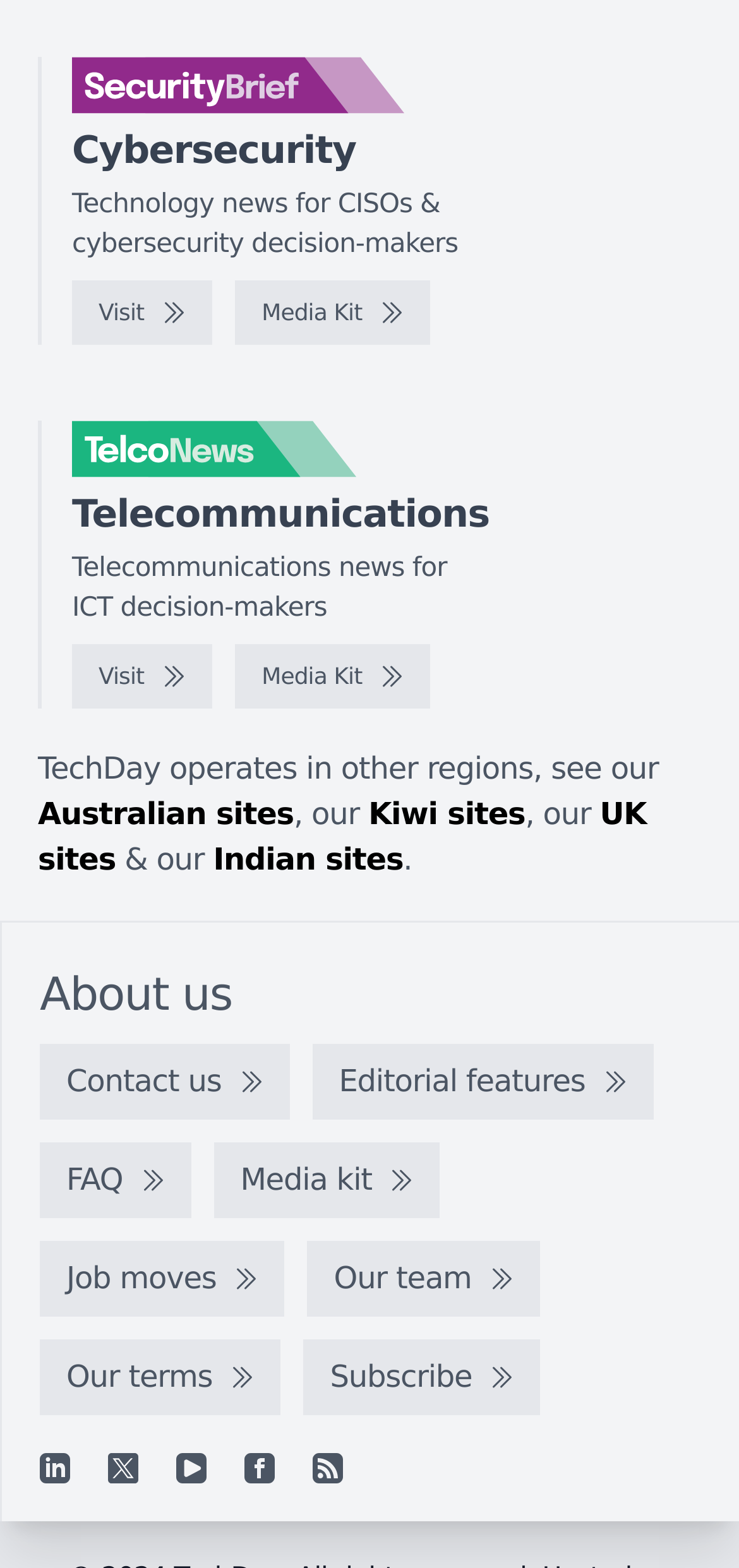Locate the bounding box of the user interface element based on this description: "Our terms".

[0.054, 0.854, 0.38, 0.903]